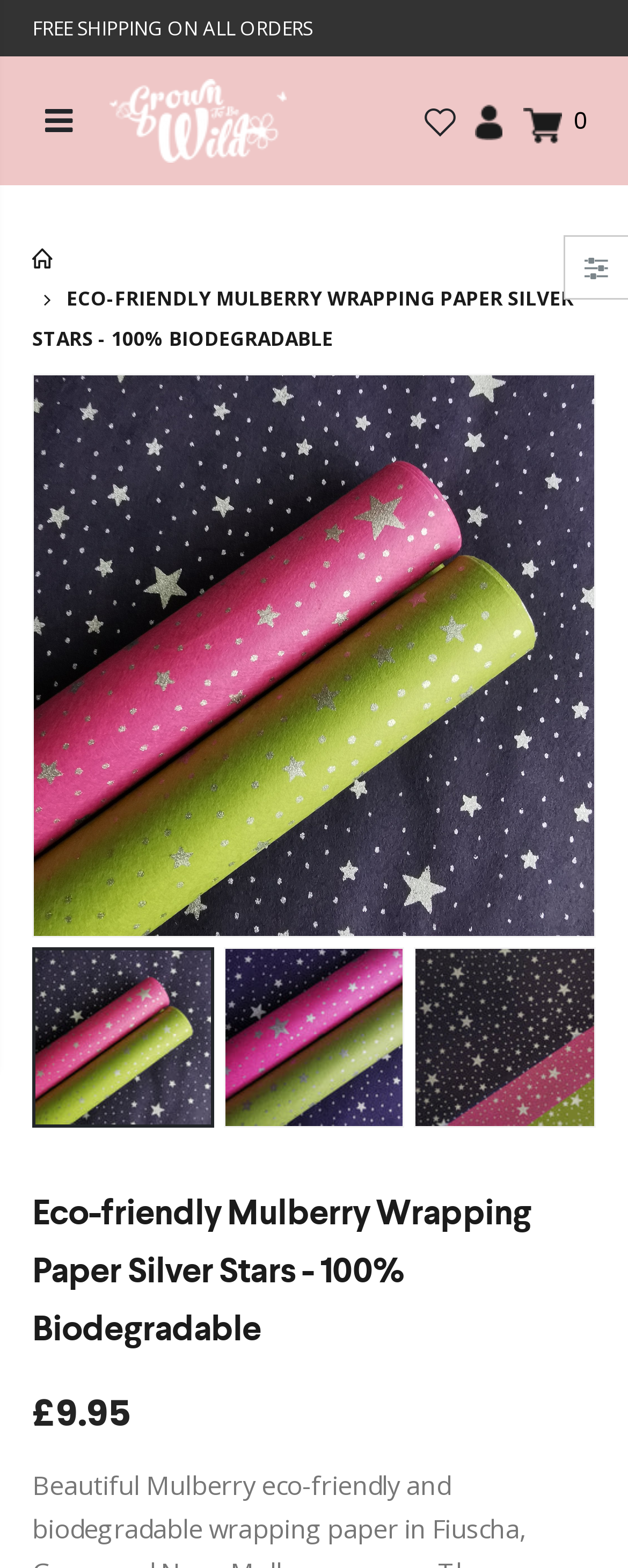Is the free shipping offer displayed prominently?
Look at the image and respond to the question as thoroughly as possible.

I found the text 'FREE SHIPPING ON ALL ORDERS' at the top of the page, which is a prominent location. The text is also in a large font size compared to other text on the page, indicating that the free shipping offer is being highlighted.